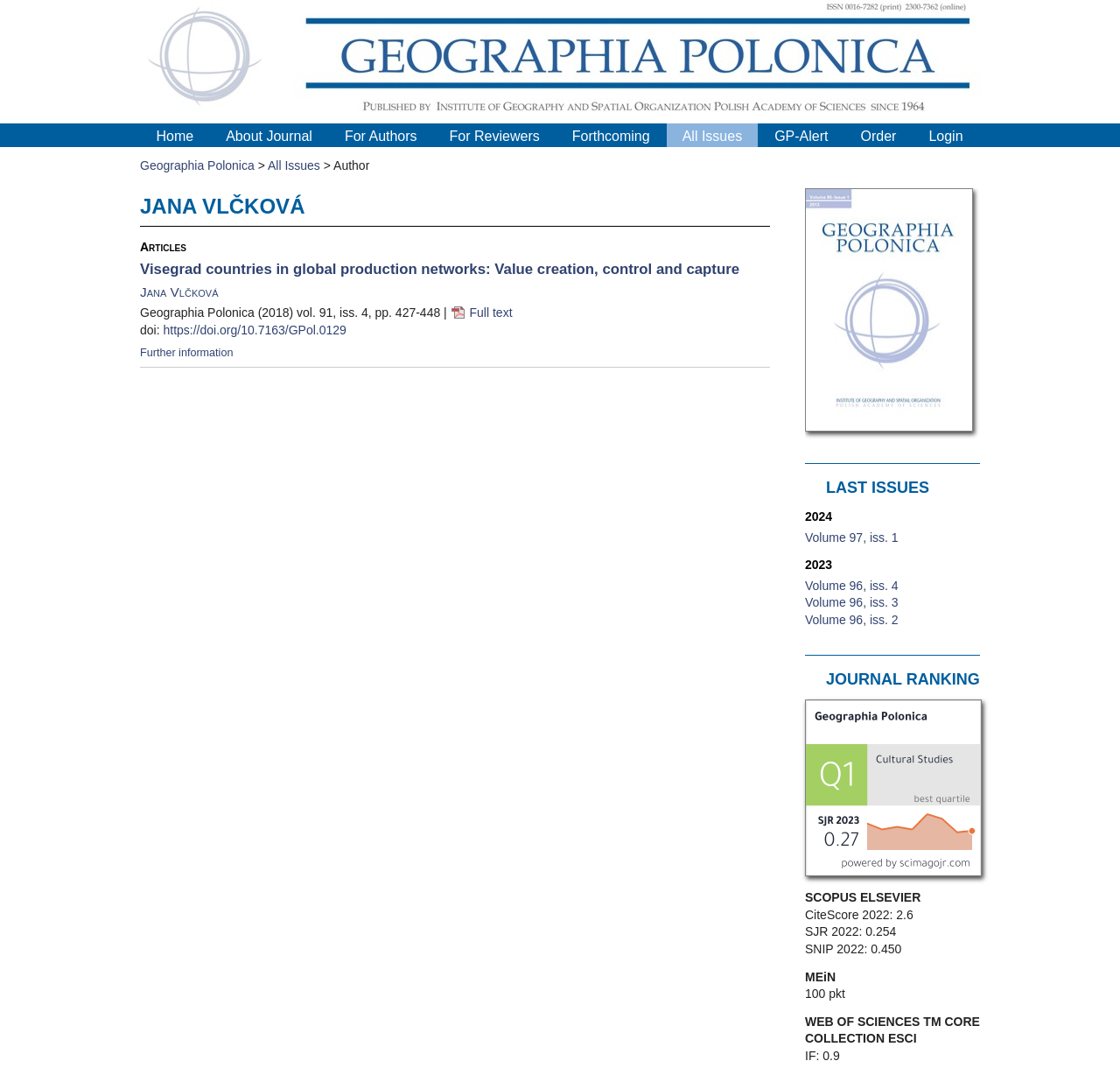What is the name of the journal?
Use the image to give a comprehensive and detailed response to the question.

I found the answer by looking at the top navigation bar, where there are several links, including 'Home', 'About Journal', and 'Geographia Polonica'. The link 'Geographia Polonica' suggests that it is the name of the journal.